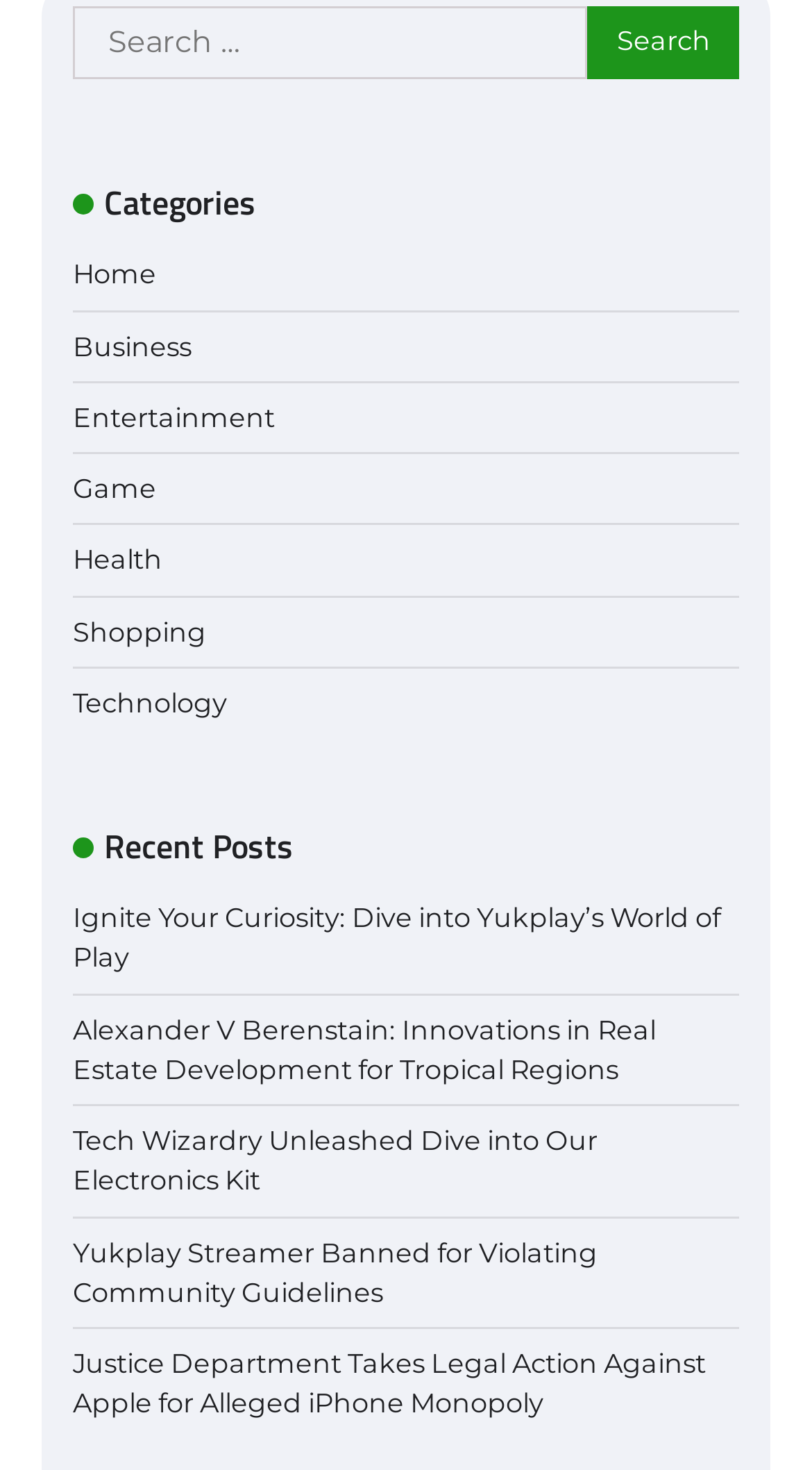Given the element description parent_node: Search for: value="Search", predict the bounding box coordinates for the UI element in the webpage screenshot. The format should be (top-left x, top-left y, bottom-right x, bottom-right y), and the values should be between 0 and 1.

[0.724, 0.004, 0.91, 0.054]